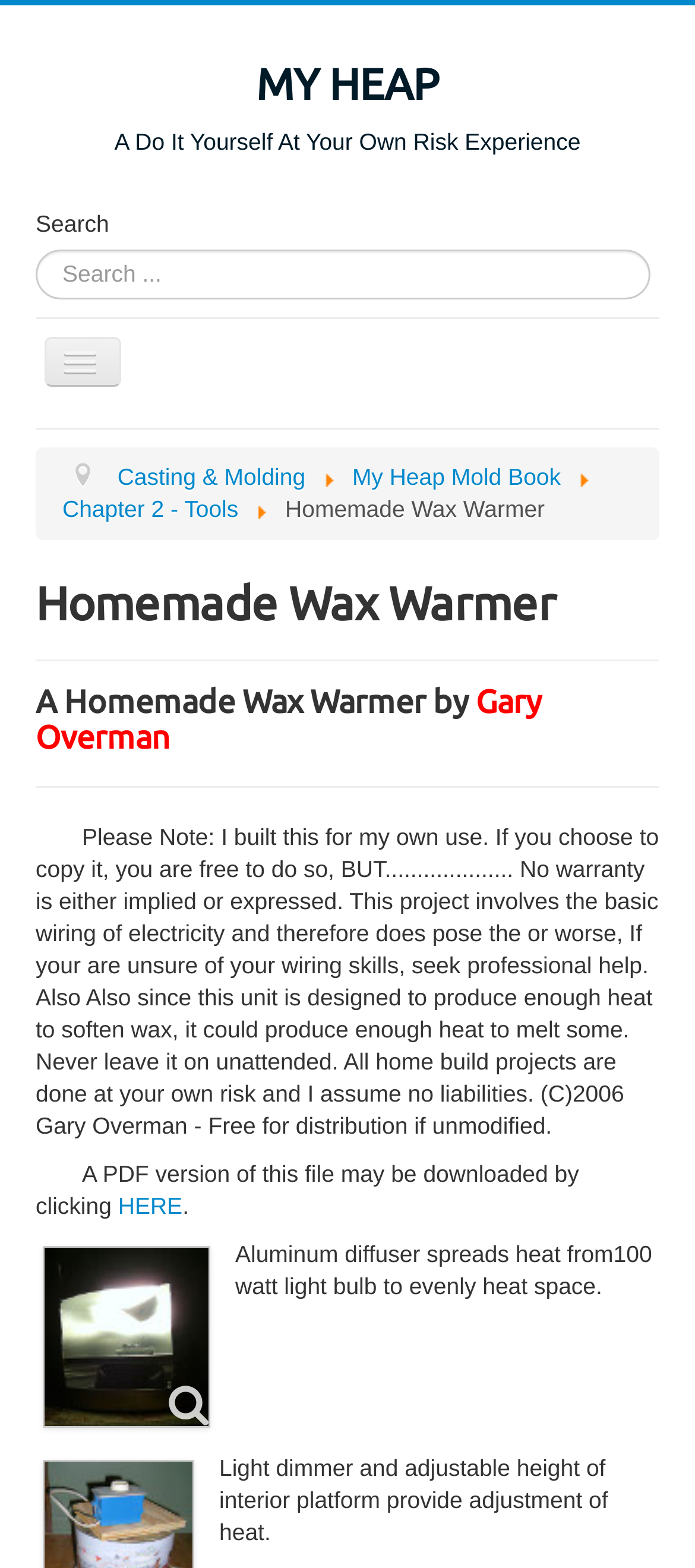Respond with a single word or phrase to the following question:
What is the material of the diffuser in the homemade wax warmer?

Aluminum